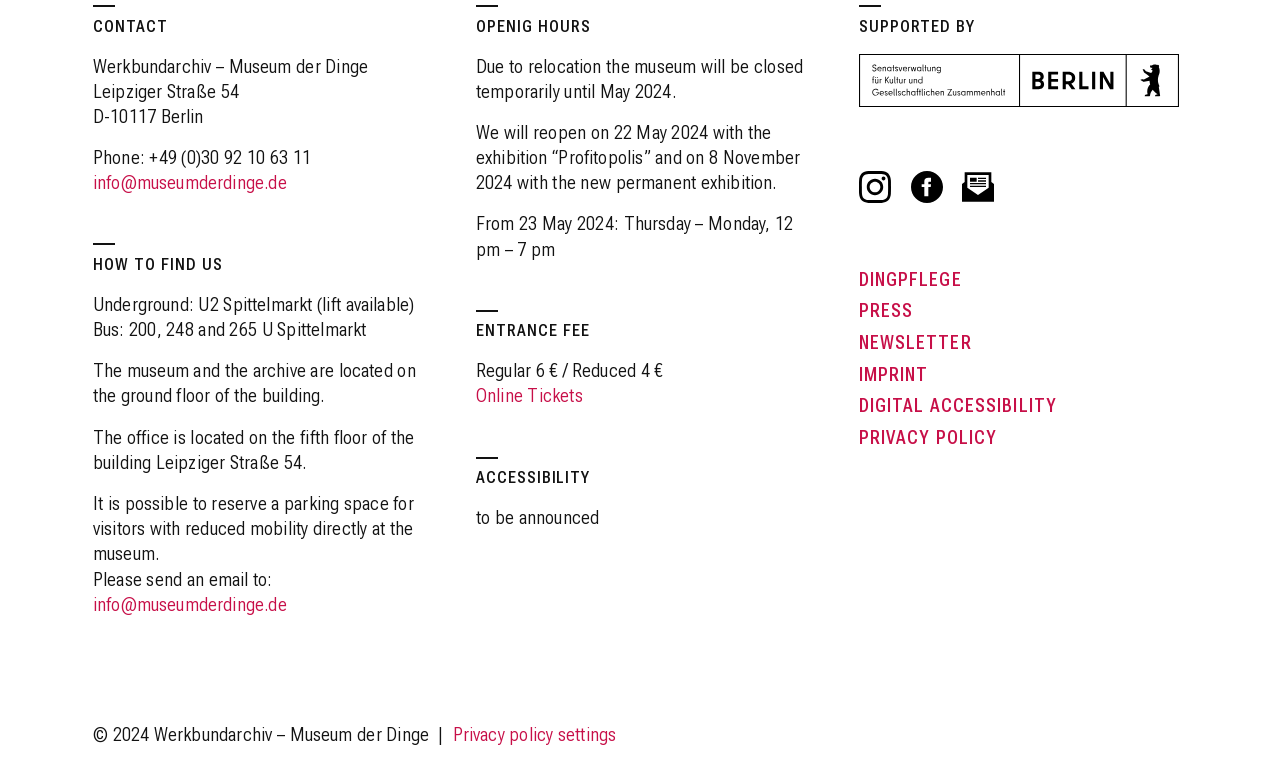Highlight the bounding box coordinates of the element that should be clicked to carry out the following instruction: "Share this post on Facebook". The coordinates must be given as four float numbers ranging from 0 to 1, i.e., [left, top, right, bottom].

None